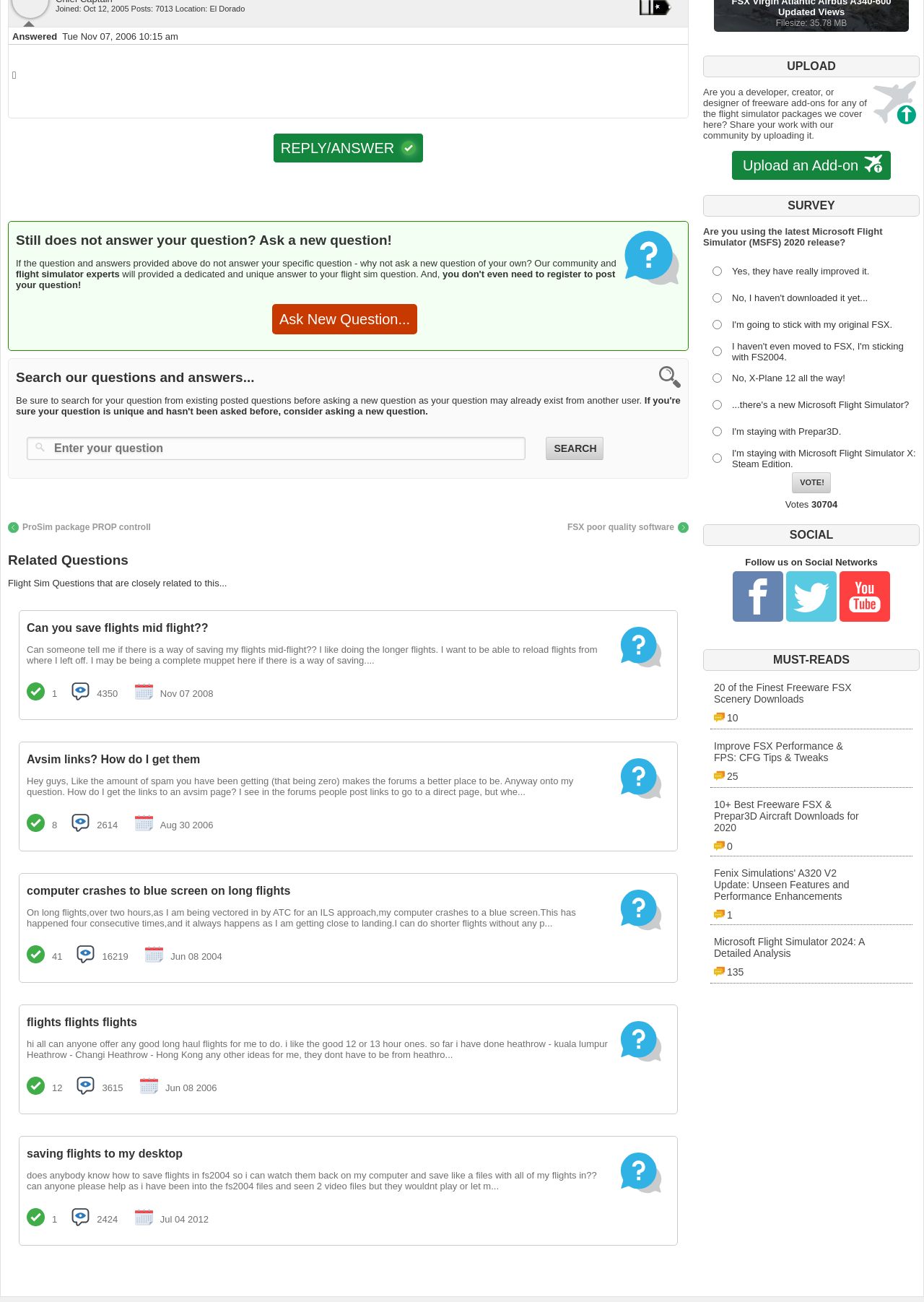Provide the bounding box coordinates for the UI element that is described as: "Reply/Answer".

[0.295, 0.102, 0.459, 0.125]